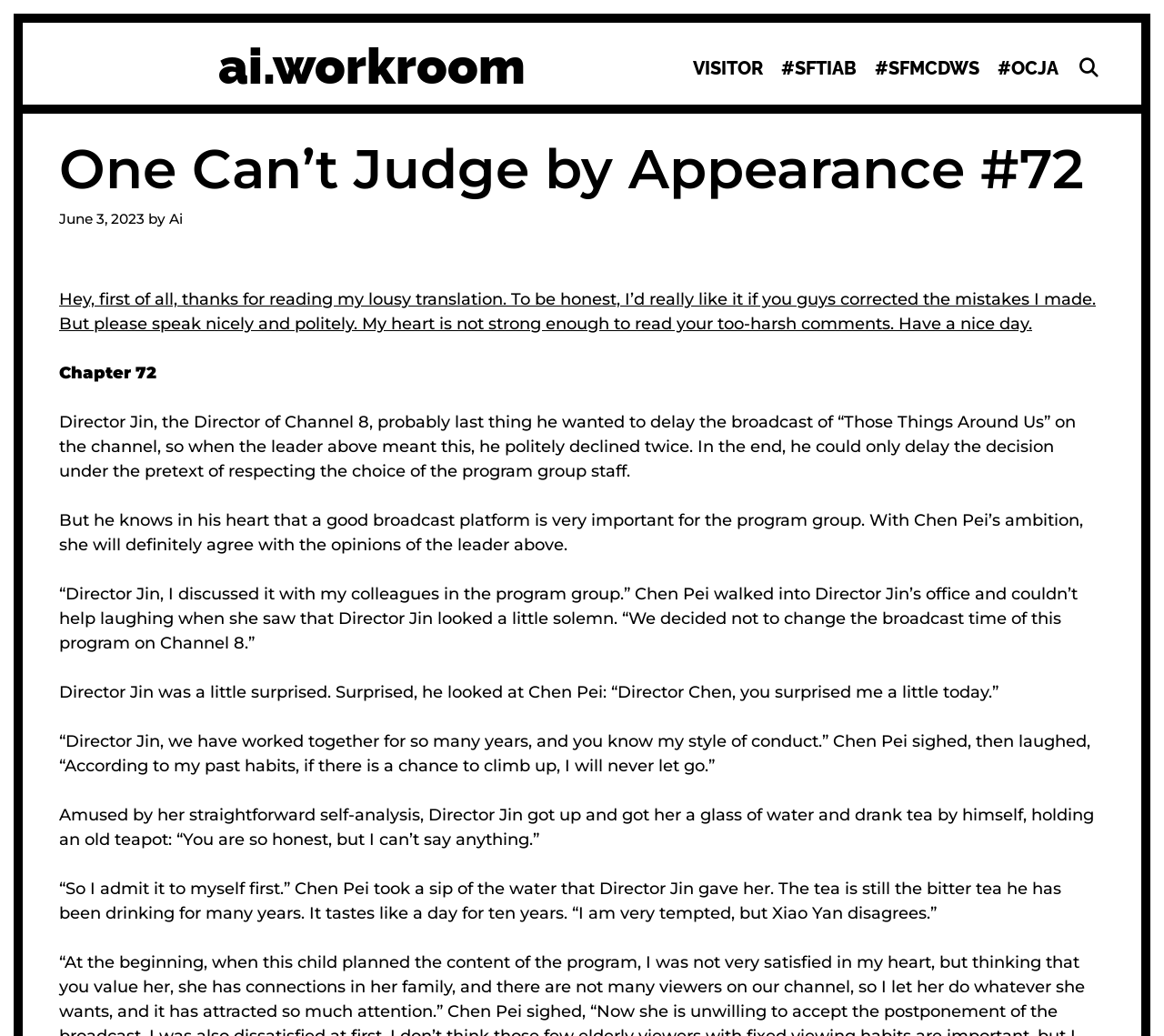Summarize the contents and layout of the webpage in detail.

This webpage appears to be a blog or article page, specifically a translation of a chapter from a novel or story. At the top of the page, there are several links, including "Skip to content", "ai.workroom", "VISITOR", and several others, which are aligned horizontally and take up a small portion of the top section of the page.

Below these links, there is a header section that contains the title "One Can’t Judge by Appearance #72" and a link to the date "June 3, 2023". The title is prominent and centered, while the date is smaller and located to the right of the title.

The main content of the page is a block of text that takes up most of the page. The text is divided into several paragraphs, each describing a scene or conversation between characters. The paragraphs are separated by small gaps, and the text is written in a clear and readable font.

At the top of the main content section, there is a brief message from the translator, asking readers to correct any mistakes they may find and to provide feedback politely. Below this message, the chapter title "Chapter 72" is displayed prominently.

The rest of the page is dedicated to the story, with each paragraph building on the previous one to create a narrative. The text is dense, but the paragraphs are well-organized and easy to follow. There are no images on the page, and the focus is solely on the text.